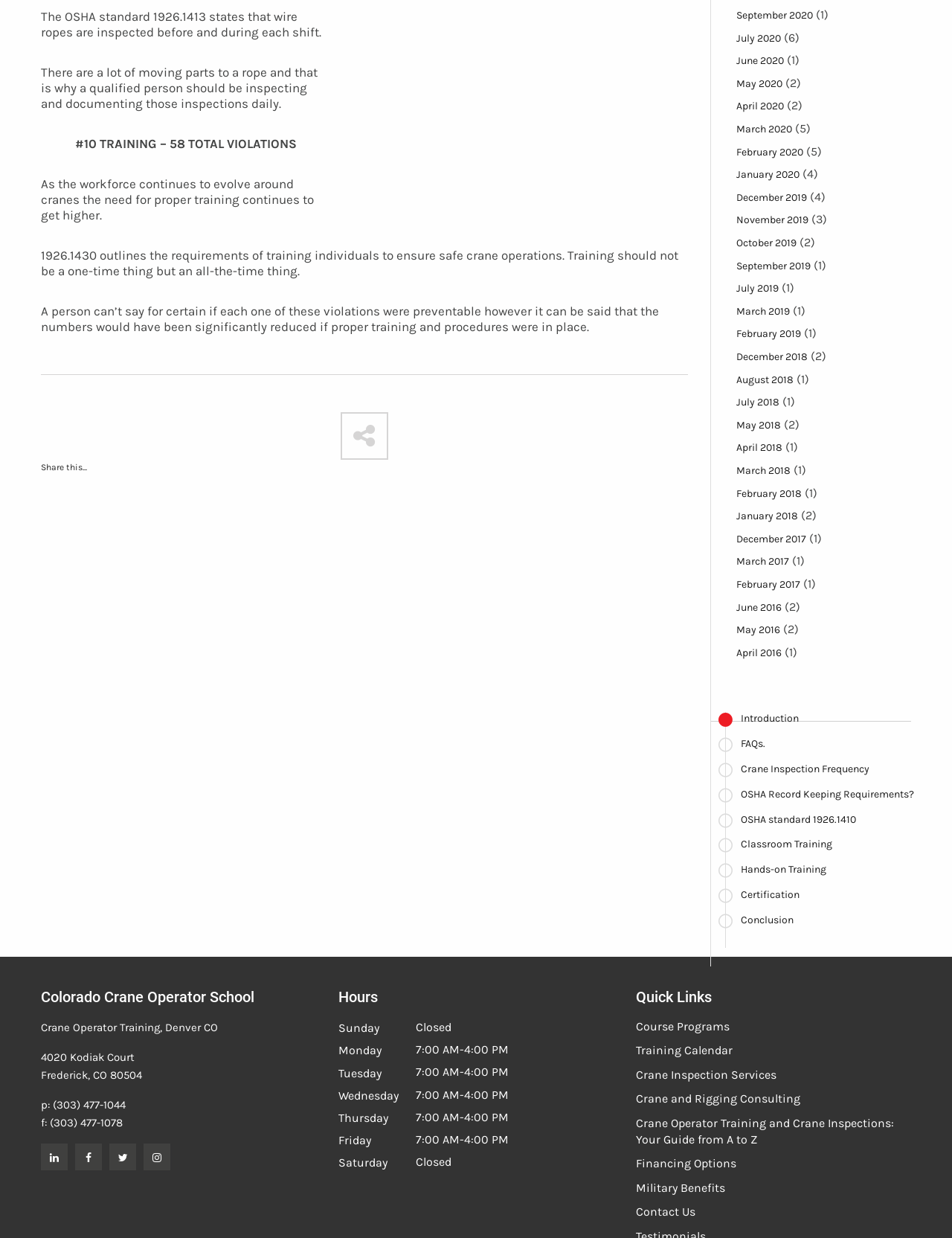Please identify the bounding box coordinates of the element that needs to be clicked to execute the following command: "Check FAQs". Provide the bounding box using four float numbers between 0 and 1, formatted as [left, top, right, bottom].

[0.778, 0.596, 0.804, 0.606]